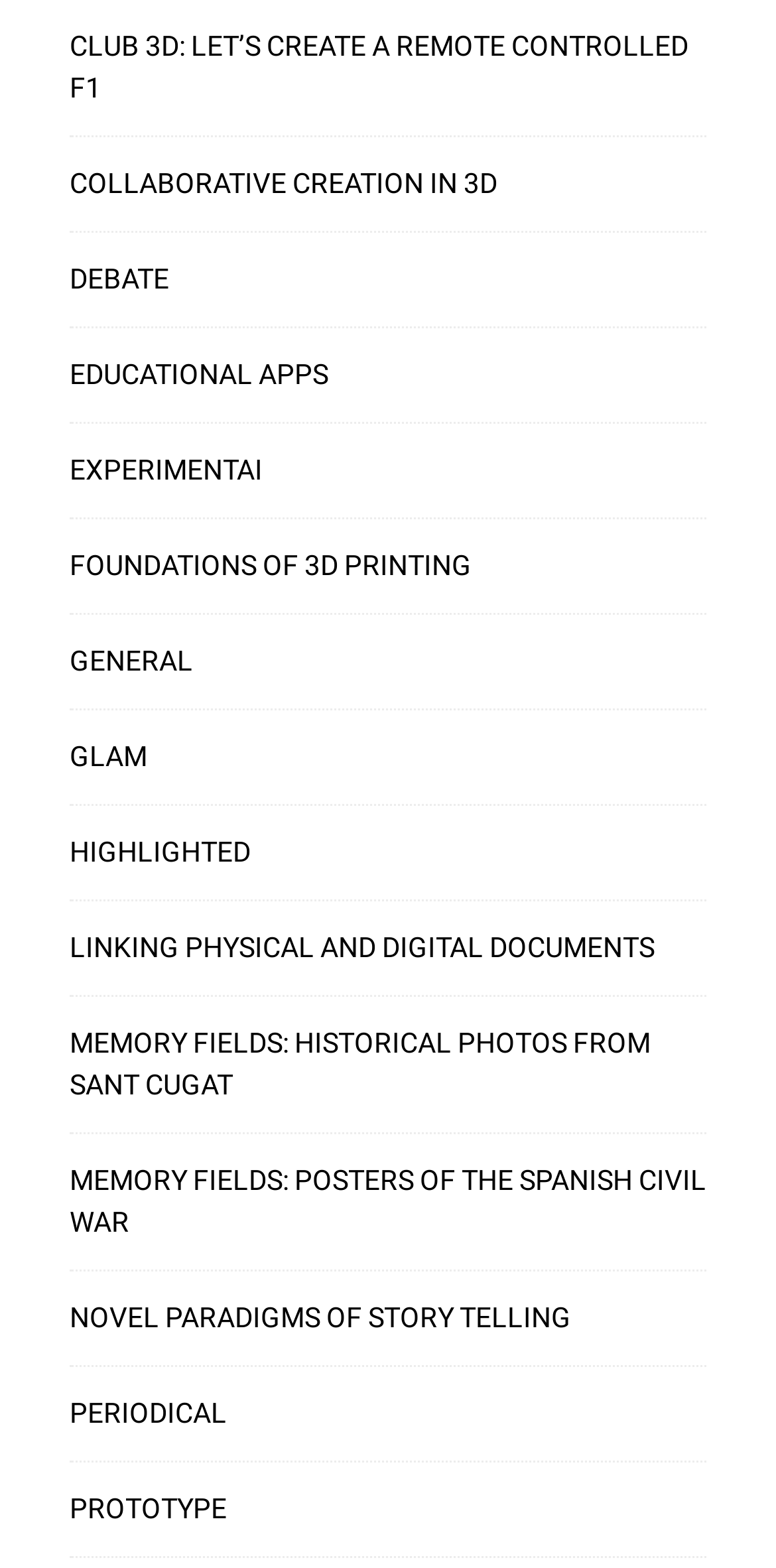Determine the bounding box coordinates of the section to be clicked to follow the instruction: "View EXPERIMENTAI". The coordinates should be given as four float numbers between 0 and 1, formatted as [left, top, right, bottom].

[0.09, 0.287, 0.91, 0.313]